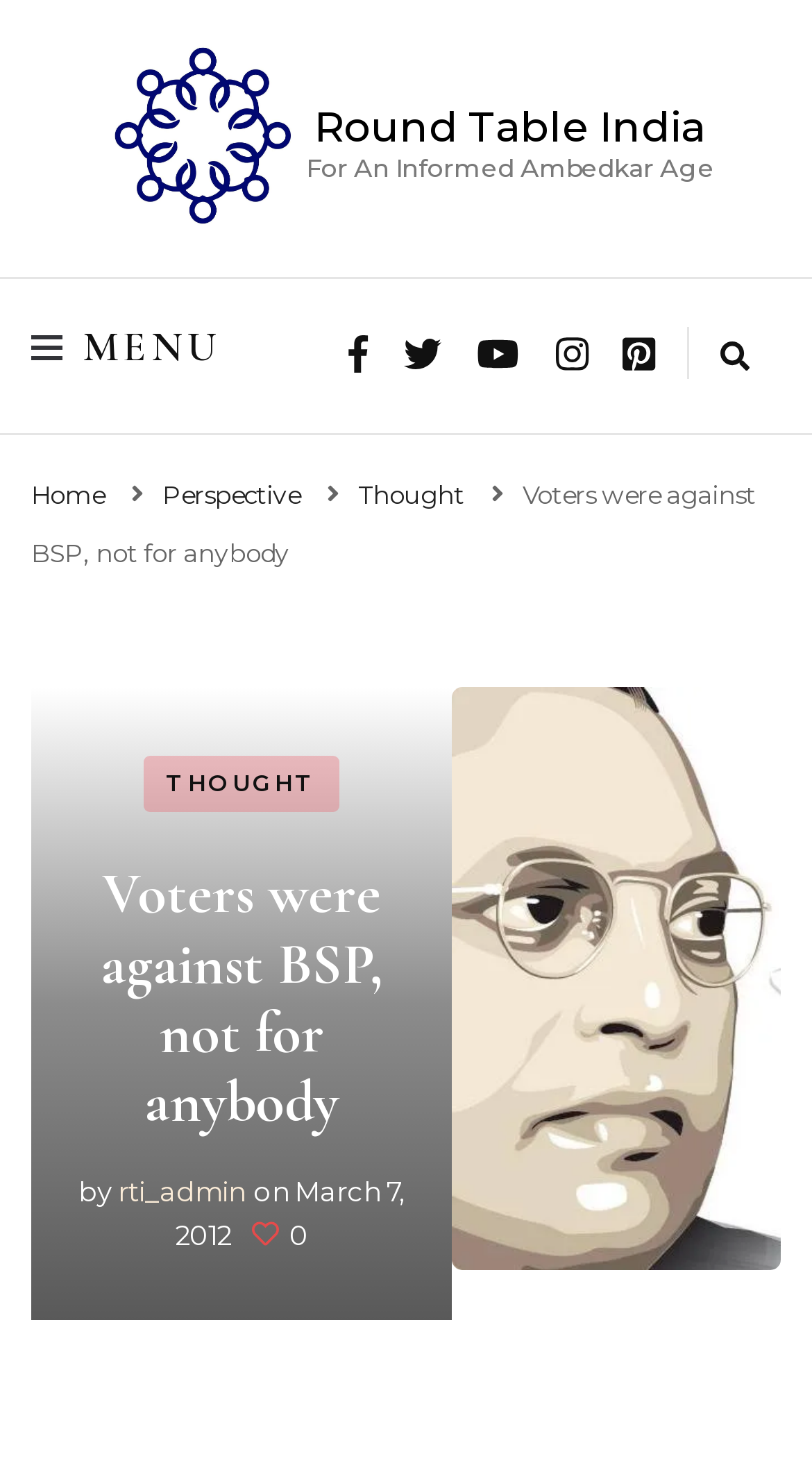Provide an in-depth caption for the contents of the webpage.

The webpage appears to be an article page from Round Table India, a news or blog website. At the top left, there is a logo of Round Table India, accompanied by a link to the website's homepage. Next to the logo, there is a tagline "For An Informed Ambedkar Age". 

On the top right, there are two buttons: "MENU" and a search form toggle. Below these buttons, there are several links to other sections of the website, including "Home", "Perspective", "Thought", and others. 

The main article title "Voters were against BSP, not for anybody" is prominently displayed in the middle of the page, with the author's name "Vivek Kumar" and the date "March 7, 2012" written below it. The article's content is not explicitly described in the accessibility tree, but based on the meta description, it seems to discuss the historical significance of an election where upper castes have been kept out of power.

To the right of the article title, there is a large image that takes up most of the right side of the page. There are also several other links and buttons scattered throughout the page, but their exact purpose is unclear. Overall, the webpage appears to be a news article or blog post with a simple layout and a focus on the main article content.